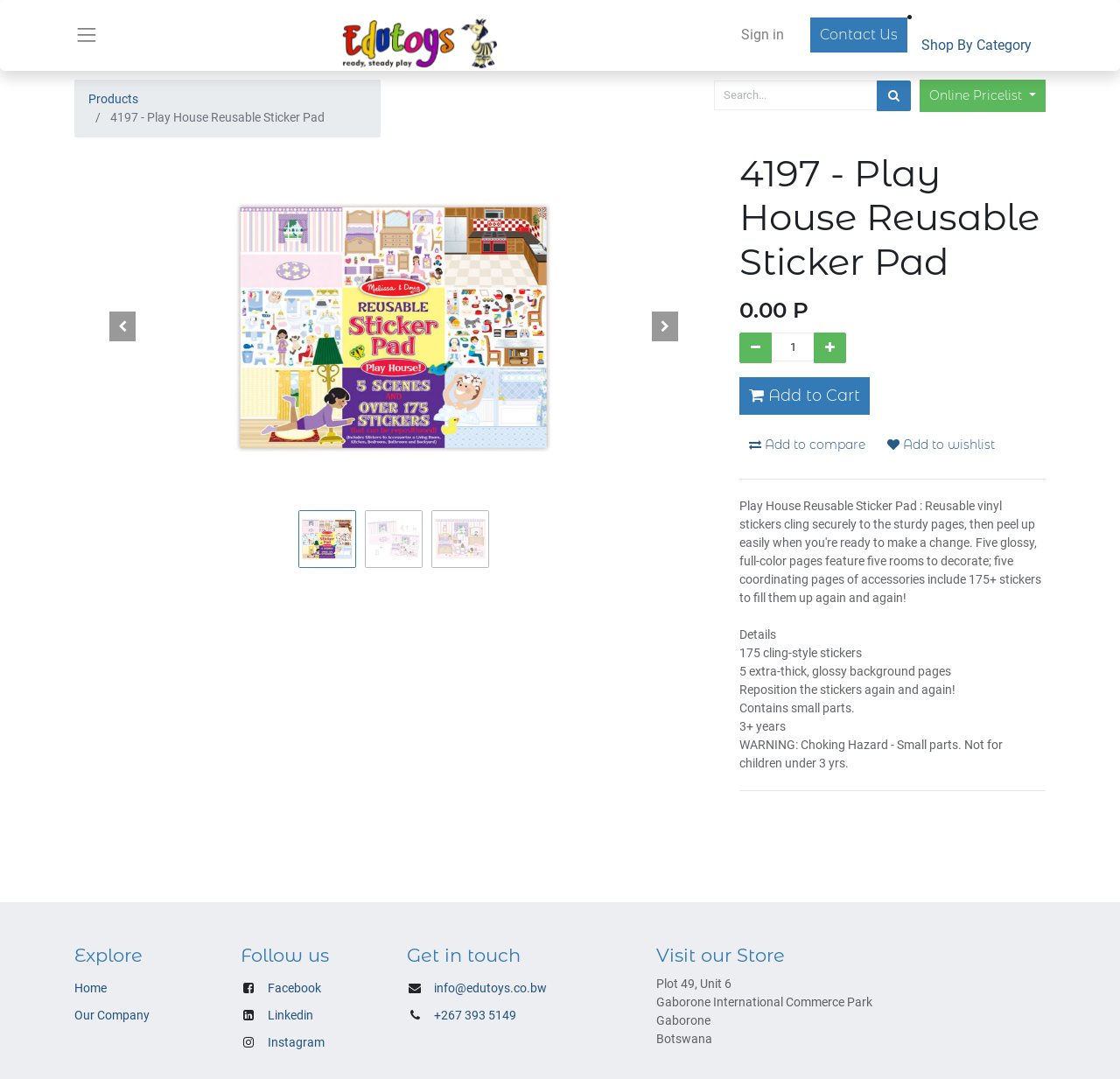Identify the bounding box of the UI component described as: "What is Wet Blasting?".

None